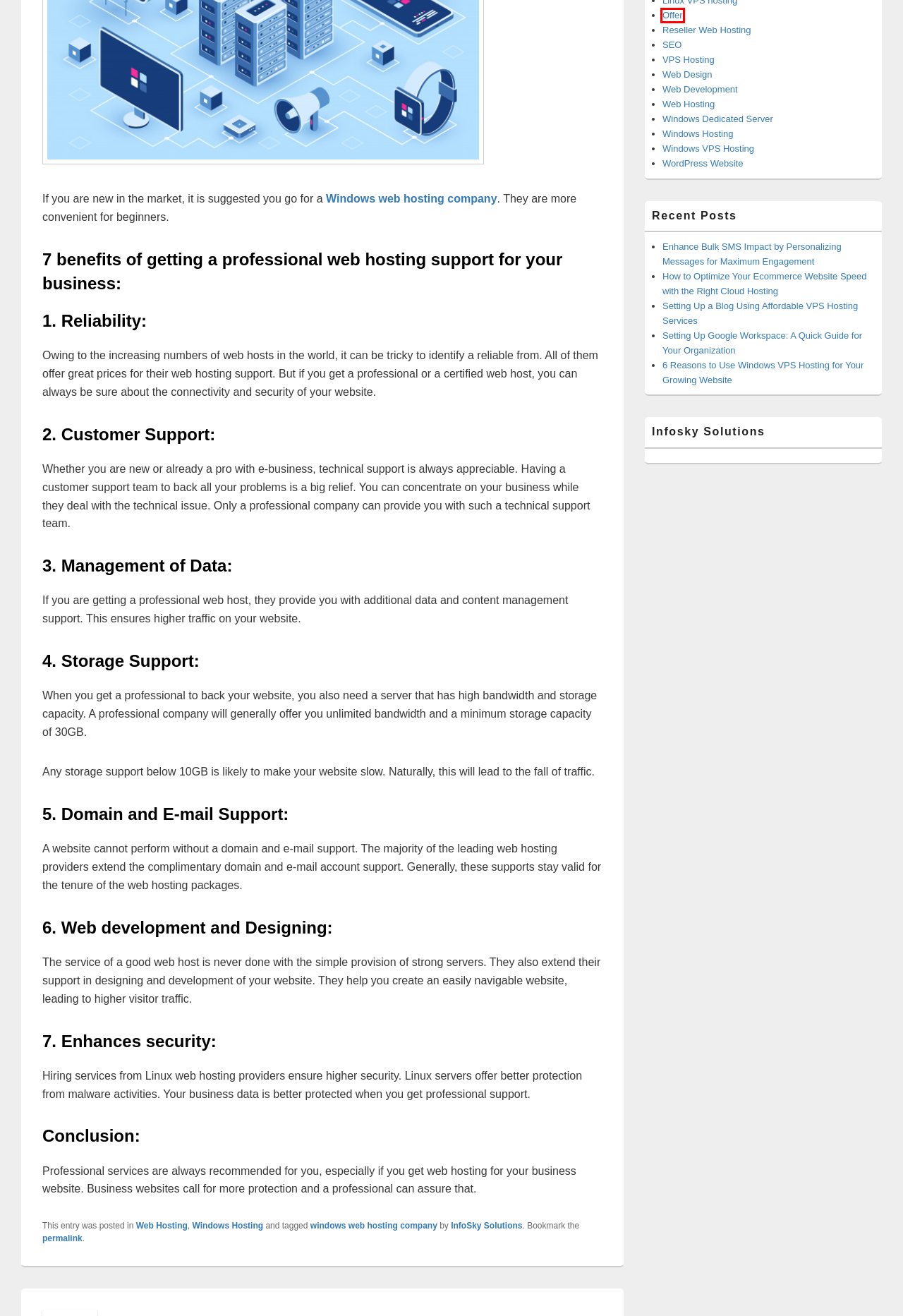Examine the screenshot of the webpage, which includes a red bounding box around an element. Choose the best matching webpage description for the page that will be displayed after clicking the element inside the red bounding box. Here are the candidates:
A. Windows VPS Hosting Archives - InfoSky Solutions Blog
B. Windows Hosting Archives - InfoSky Solutions Blog
C. Web Design Archives - InfoSky Solutions Blog
D. Offer Archives - InfoSky Solutions Blog
E. How to Set Up a Blog Using Affordable VPS Hosting Services
F. windows web hosting company Archives - InfoSky Solutions Blog
G. Web Hosting Archives - InfoSky Solutions Blog
H. The Guide for Setting Up Google Workspace for Your Organization

D